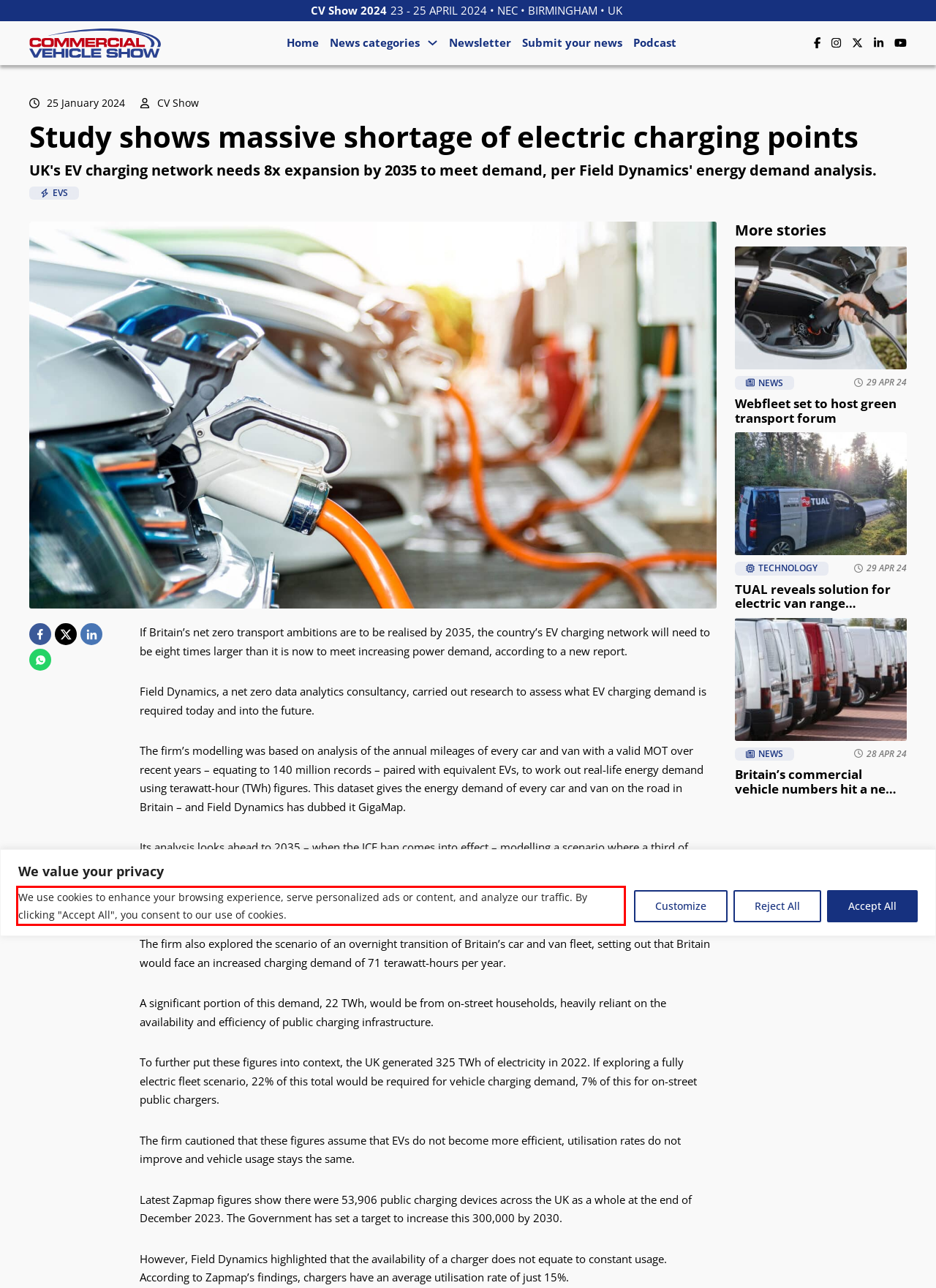By examining the provided screenshot of a webpage, recognize the text within the red bounding box and generate its text content.

We use cookies to enhance your browsing experience, serve personalized ads or content, and analyze our traffic. By clicking "Accept All", you consent to our use of cookies.